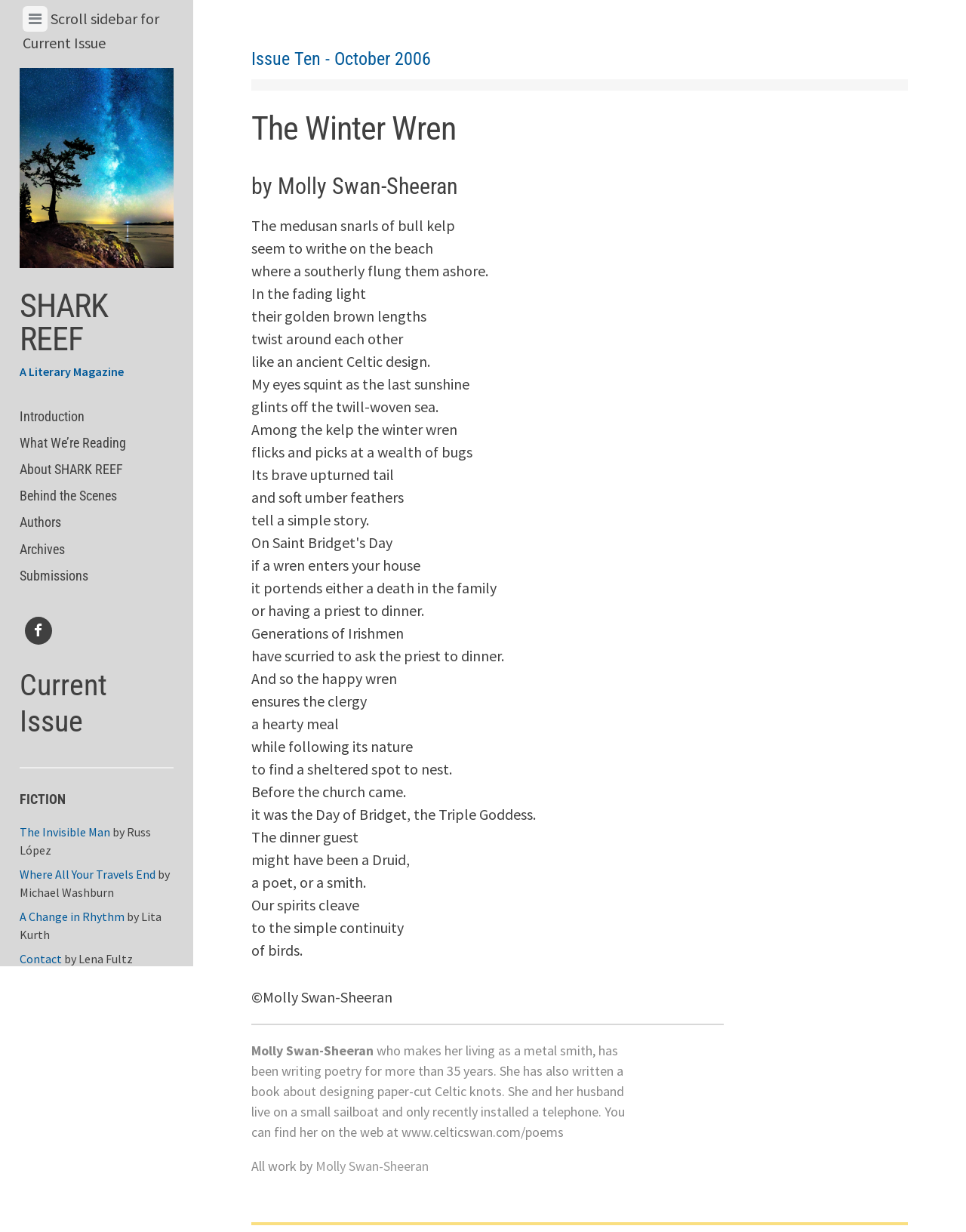Please give a succinct answer using a single word or phrase:
What is the profession of Molly Swan-Sheeran?

Metal smith